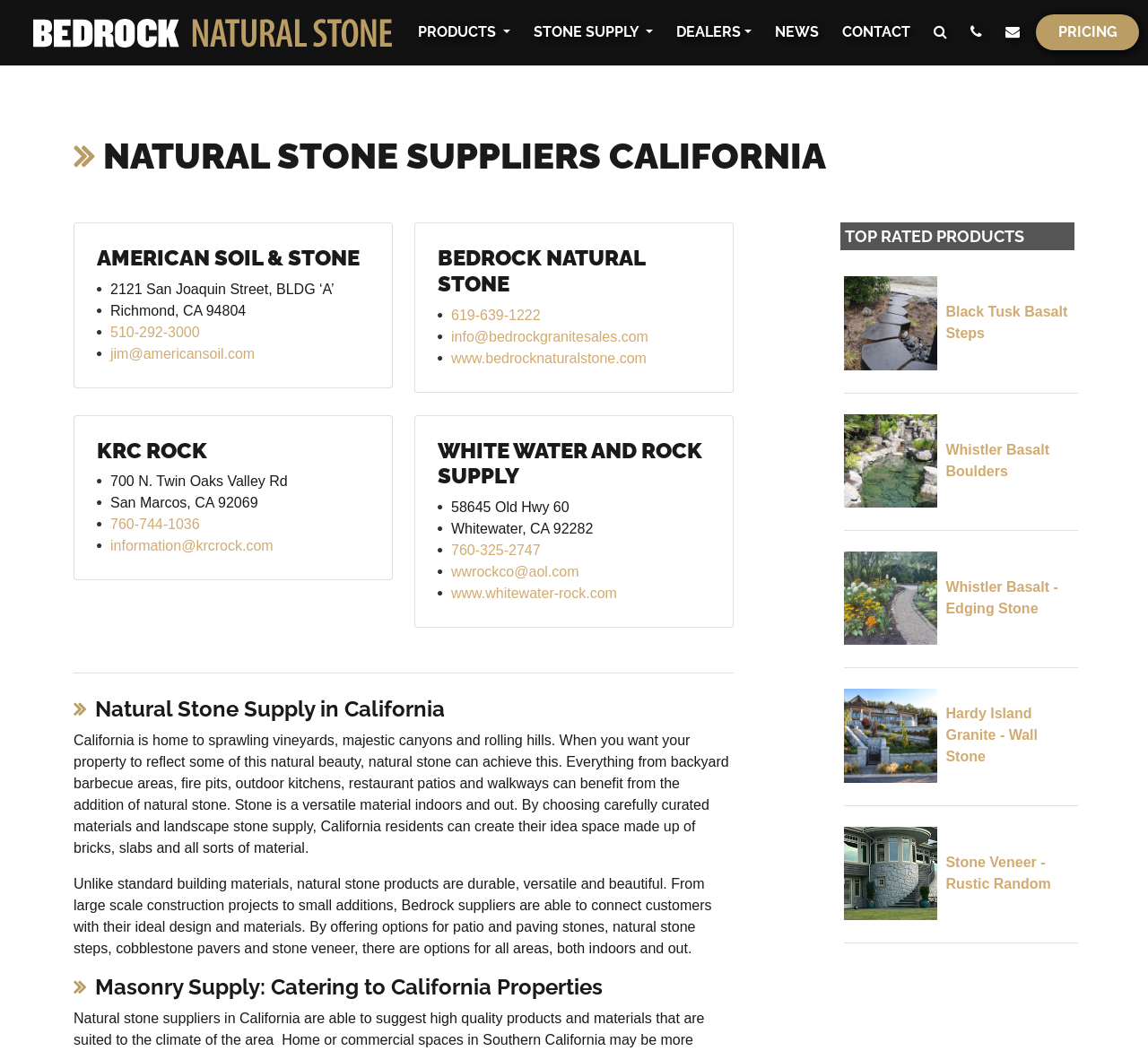What is the name of the first supplier listed on the webpage?
Using the details from the image, give an elaborate explanation to answer the question.

The webpage lists American Soil & Stone as the first supplier, providing their contact information and address.